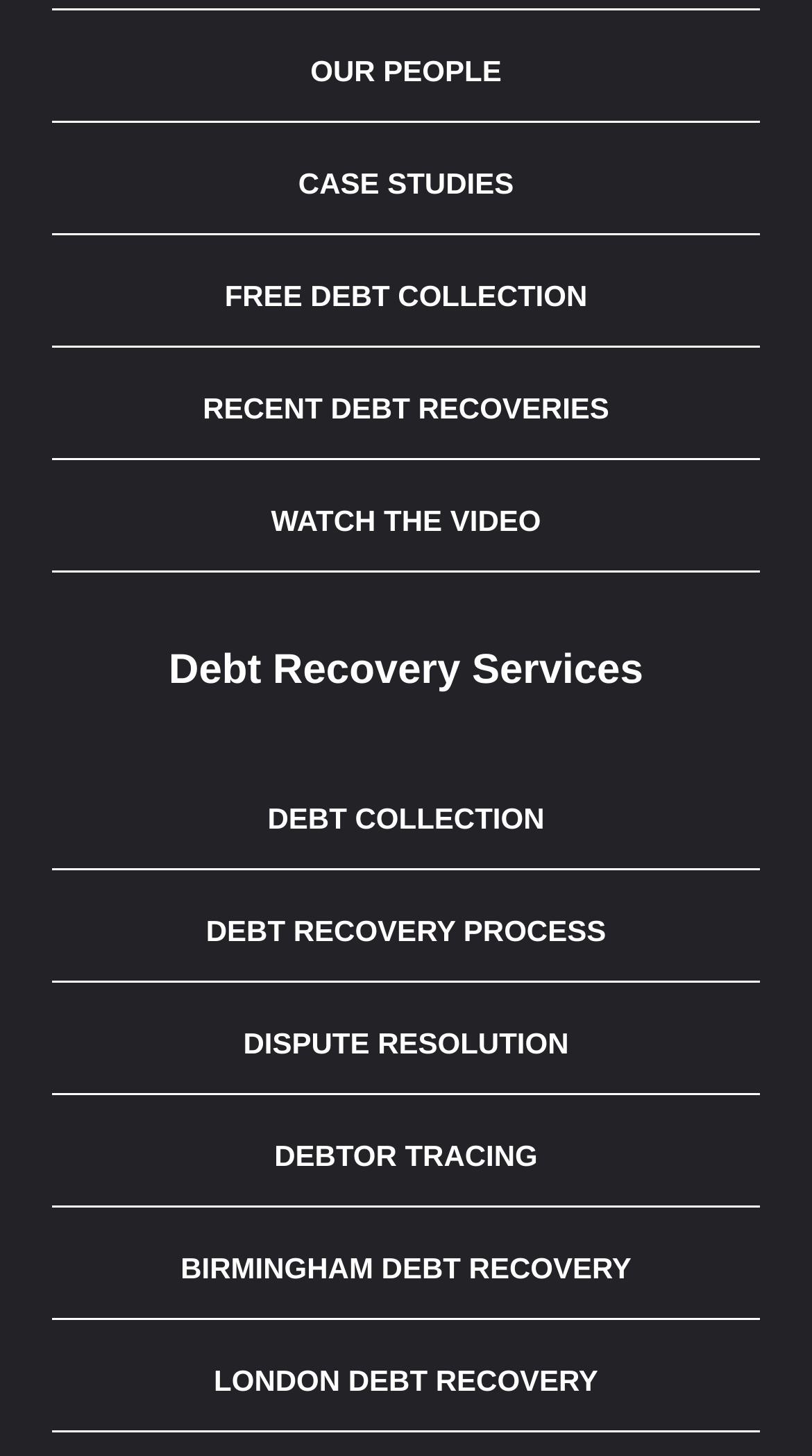How many links are in the top section?
Please give a well-detailed answer to the question.

I counted the links in the top section of the webpage, which are 'OUR PEOPLE', 'CASE STUDIES', 'FREE DEBT COLLECTION', 'RECENT DEBT RECOVERIES', 'WATCH THE VIDEO', 'DEBT COLLECTION', and 'DEBT RECOVERY PROCESS'. There are 7 links in total.